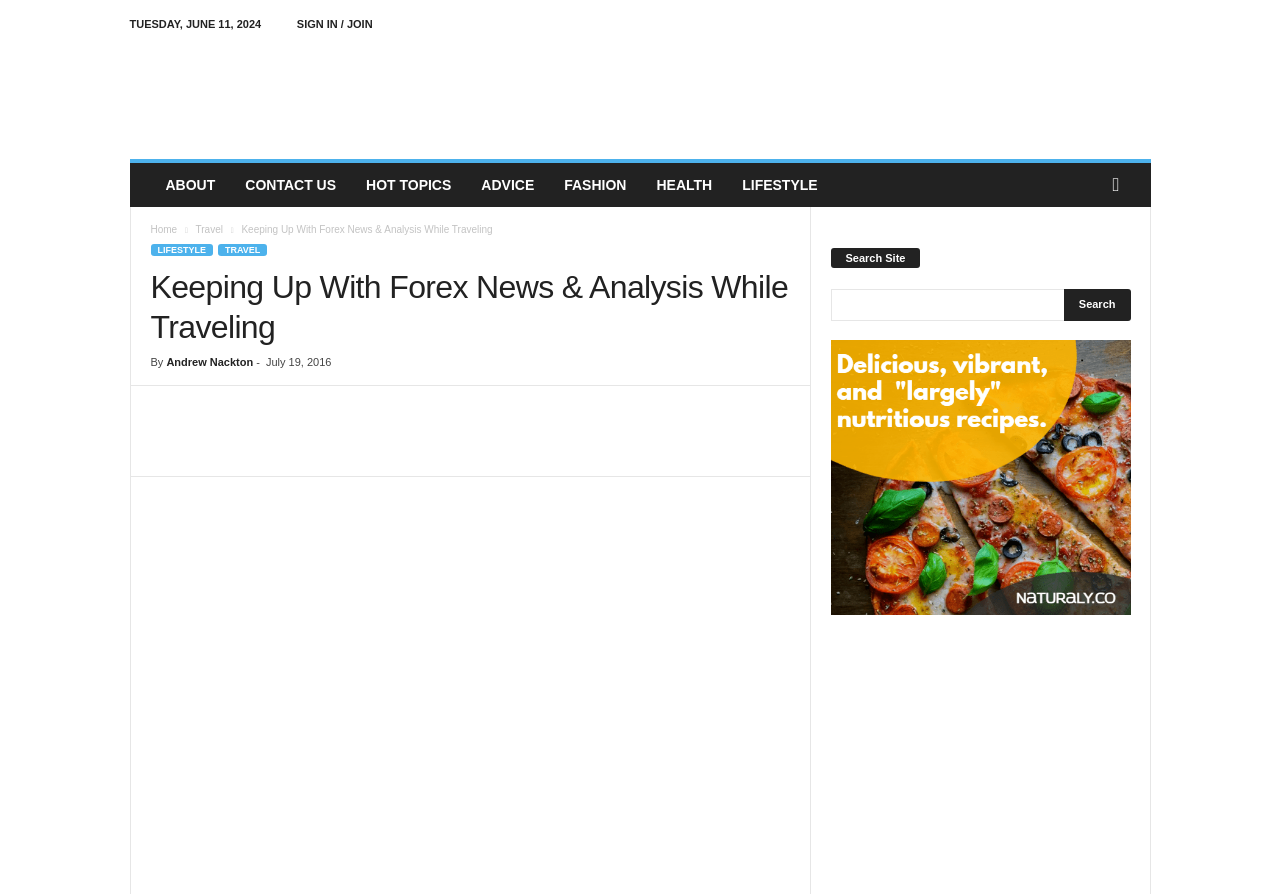Determine the main heading of the webpage and generate its text.

Keeping Up With Forex News & Analysis While Traveling